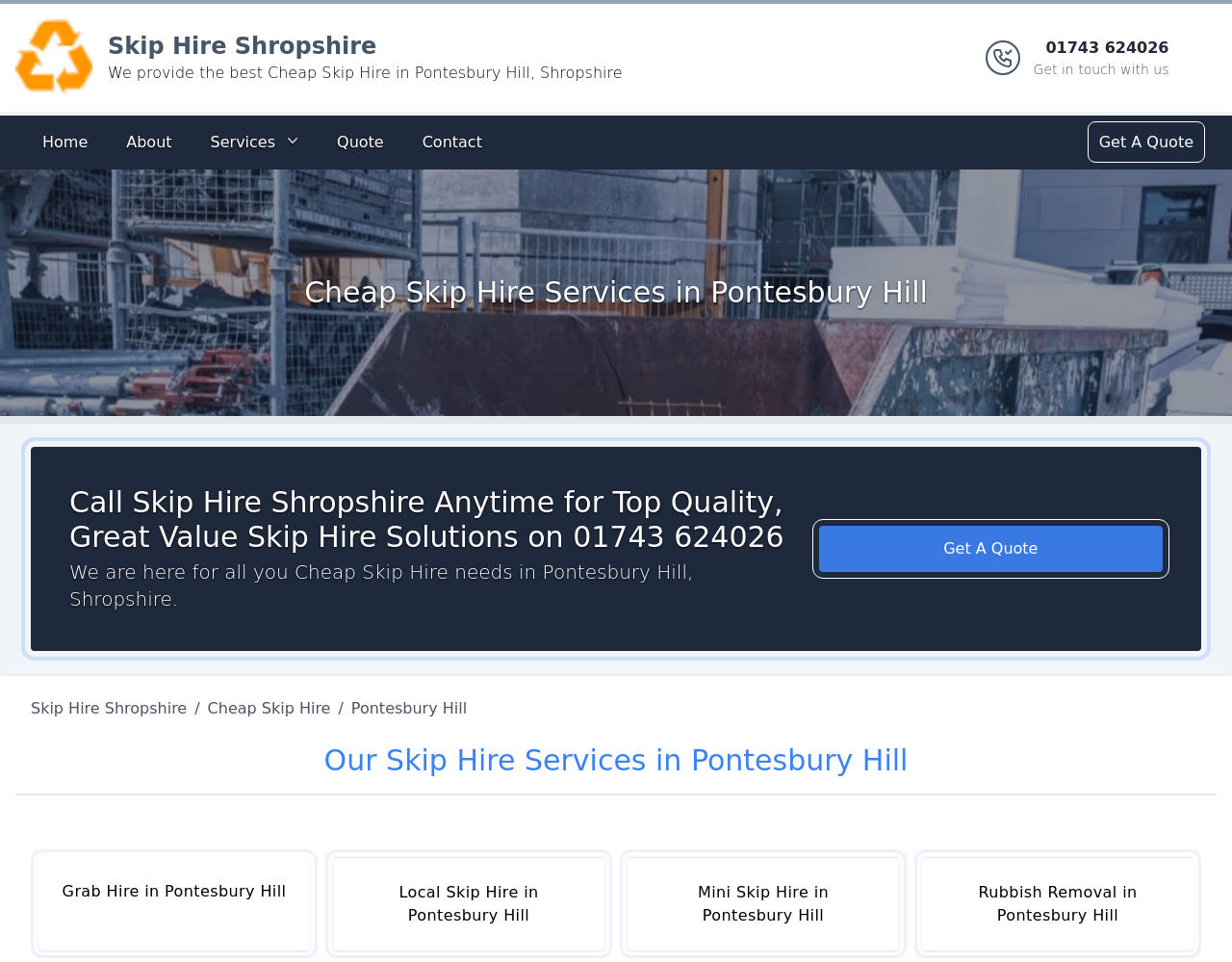Find the bounding box coordinates for the area that must be clicked to perform this action: "Click the Skip Hire Shropshire logo".

[0.012, 0.02, 0.075, 0.1]